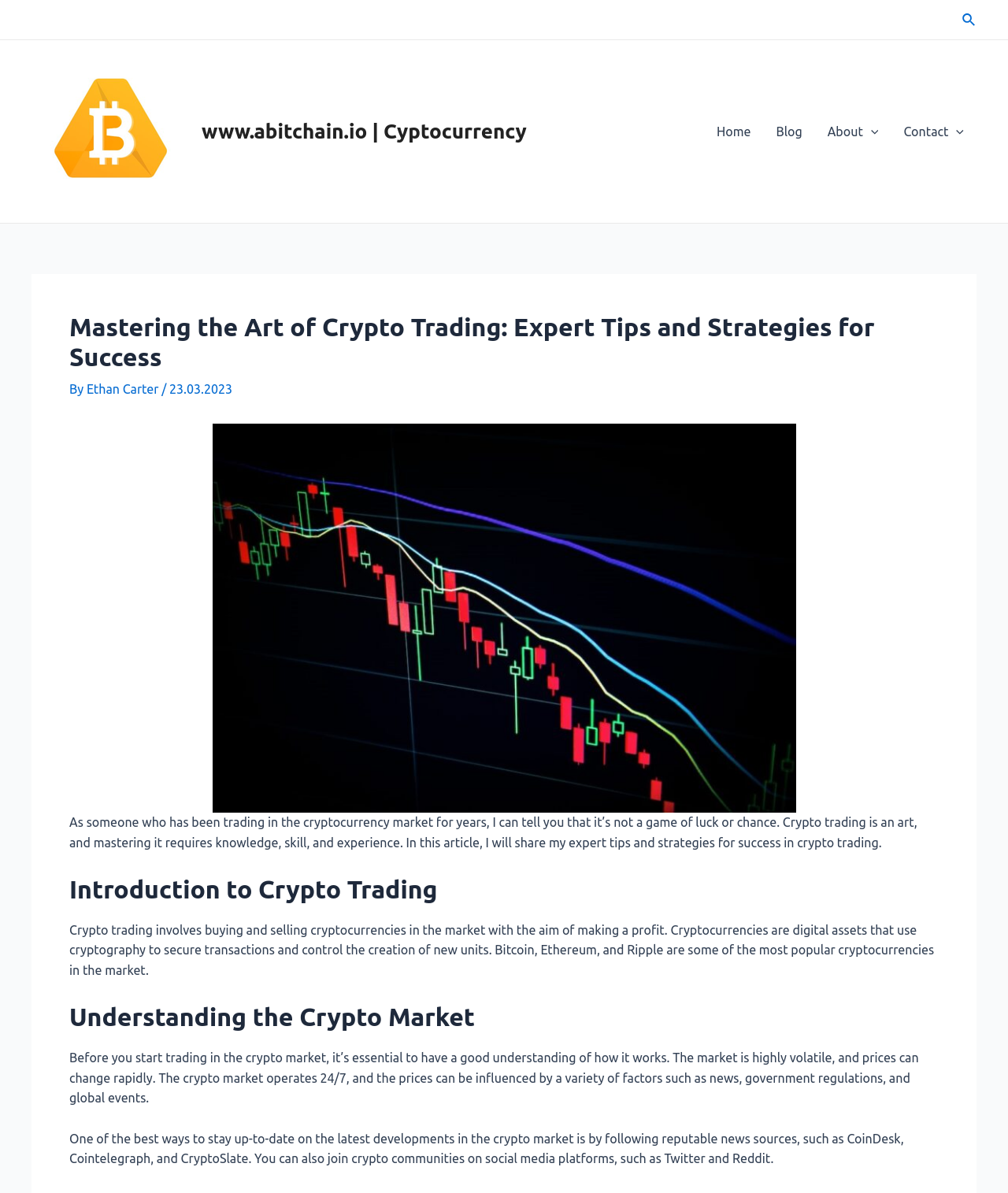Identify the webpage's primary heading and generate its text.

Mastering the Art of Crypto Trading: Expert Tips and Strategies for Success